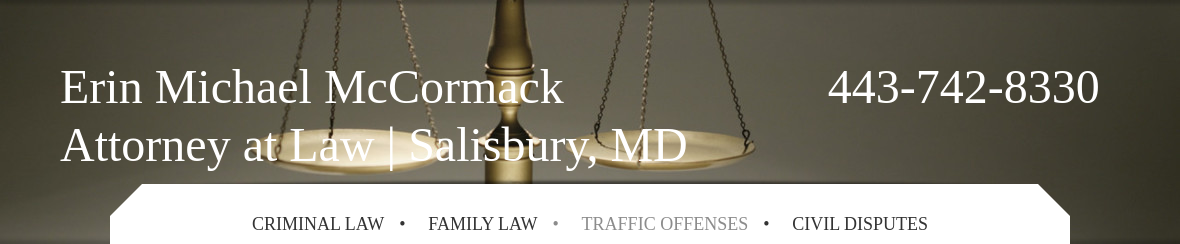Answer the question using only one word or a concise phrase: What is the contact number provided for potential clients?

443-742-8330